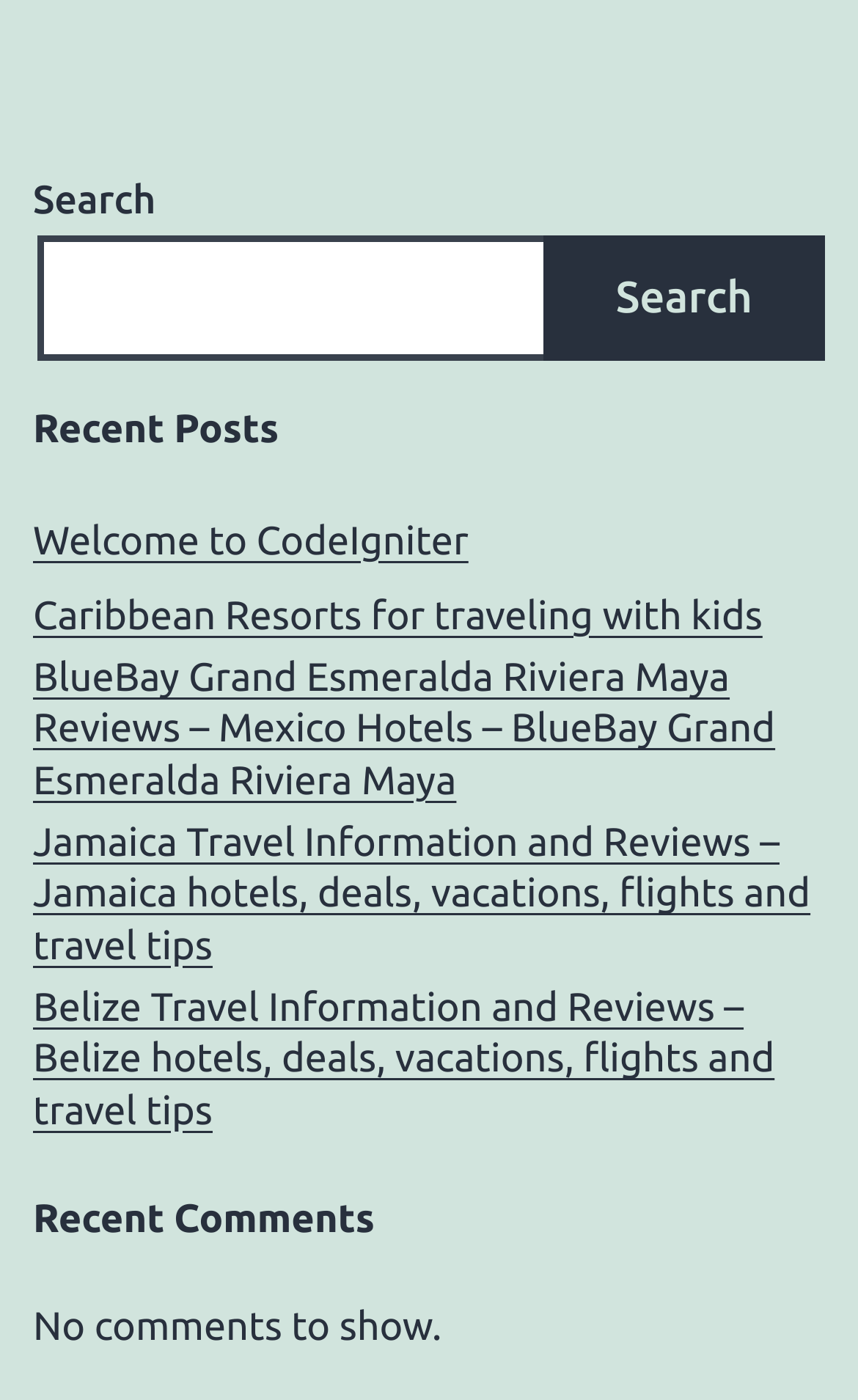Given the description Search, predict the bounding box coordinates of the UI element. Ensure the coordinates are in the format (top-left x, top-left y, bottom-right x, bottom-right y) and all values are between 0 and 1.

[0.633, 0.168, 0.962, 0.257]